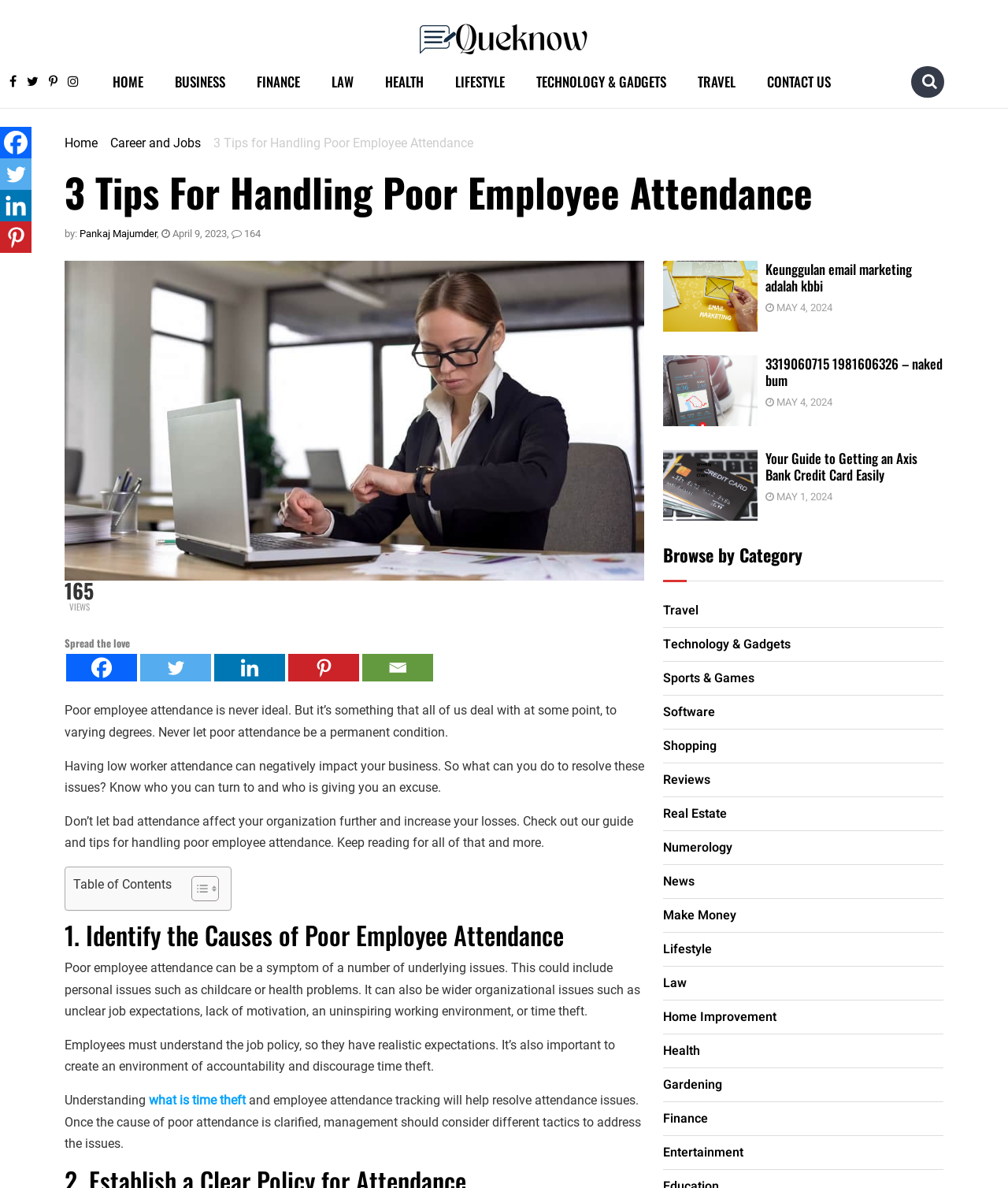Using the provided element description: "Health", determine the bounding box coordinates of the corresponding UI element in the screenshot.

[0.366, 0.052, 0.436, 0.086]